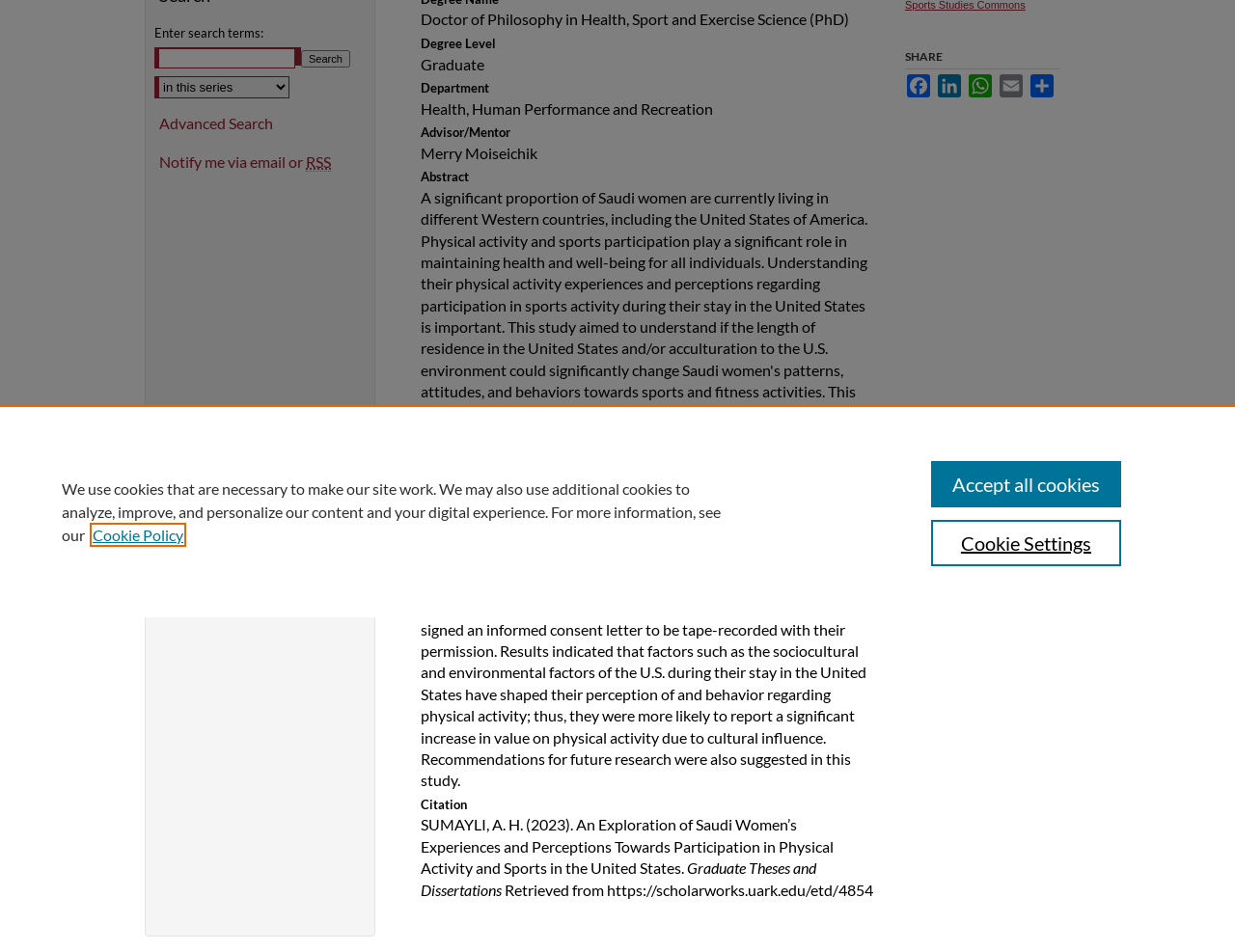Using the provided description: "Accept all cookies", find the bounding box coordinates of the corresponding UI element. The output should be four float numbers between 0 and 1, in the format [left, top, right, bottom].

[0.754, 0.484, 0.908, 0.533]